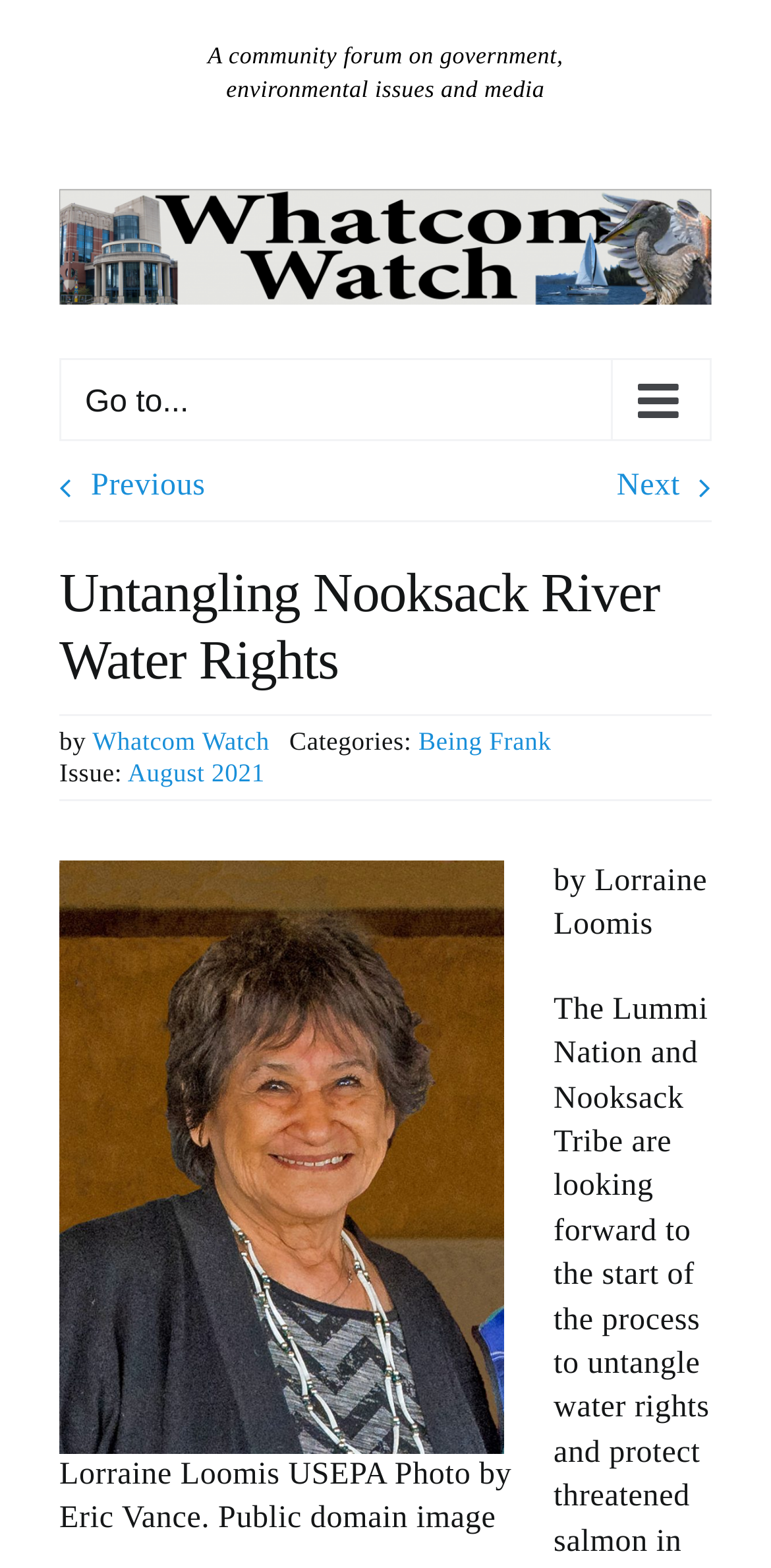What is the name of the community forum?
Give a one-word or short-phrase answer derived from the screenshot.

government, environmental issues and media